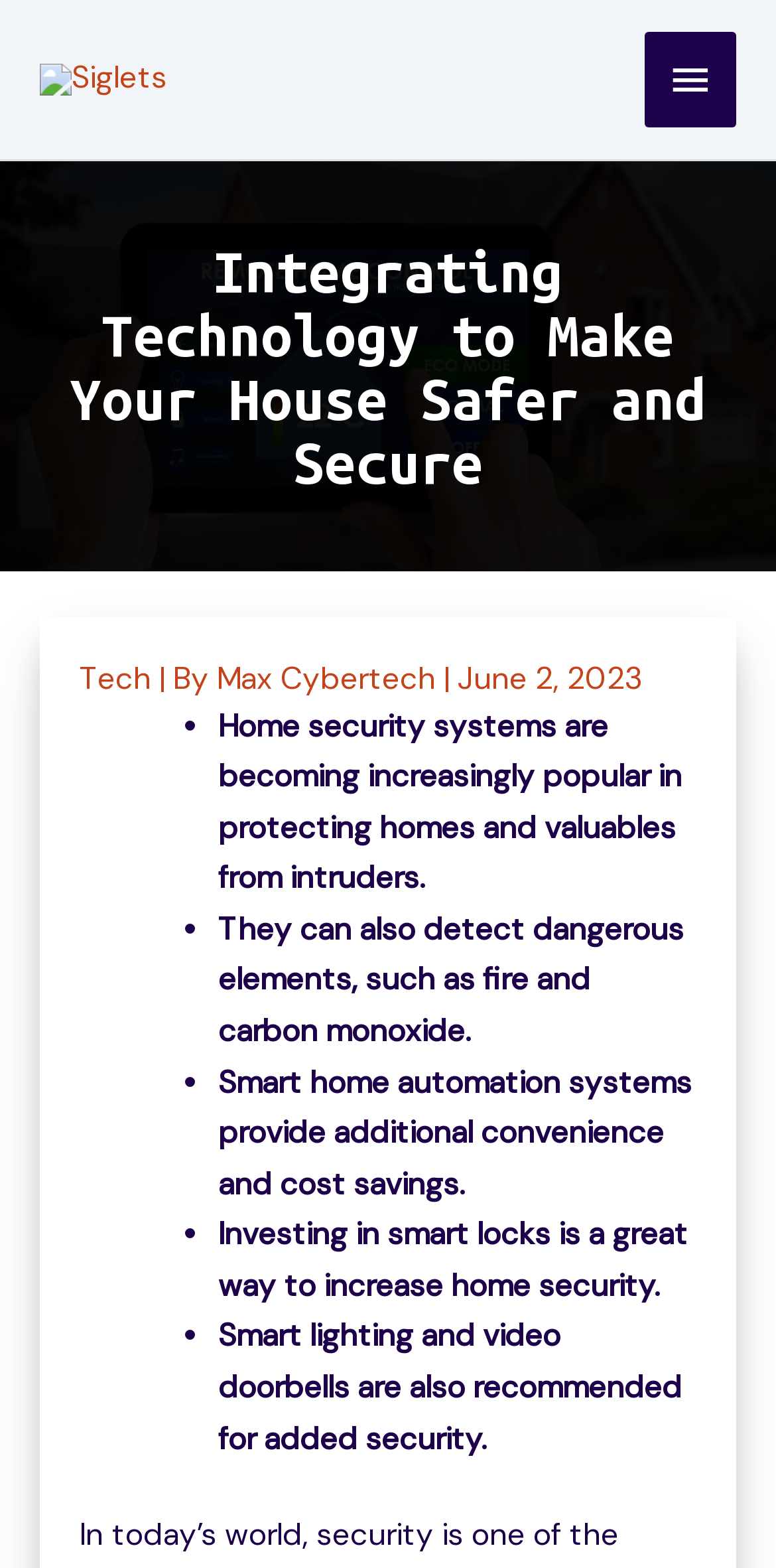Who is the author of this article?
From the details in the image, provide a complete and detailed answer to the question.

The author's name is mentioned in the header section as 'Max Cybertech', which is a link, indicating that it is the author's name.